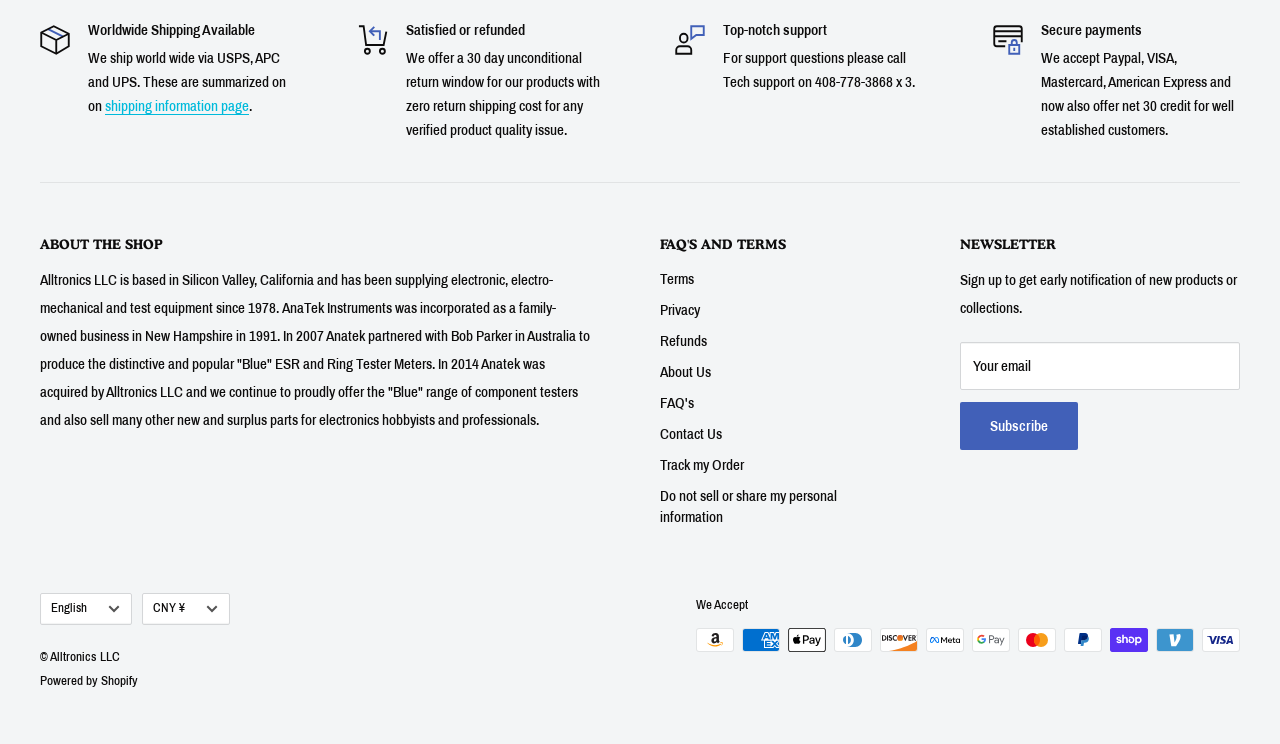Identify the bounding box coordinates for the element that needs to be clicked to fulfill this instruction: "Click on the 'Terms' link". Provide the coordinates in the format of four float numbers between 0 and 1: [left, top, right, bottom].

[0.516, 0.355, 0.695, 0.397]